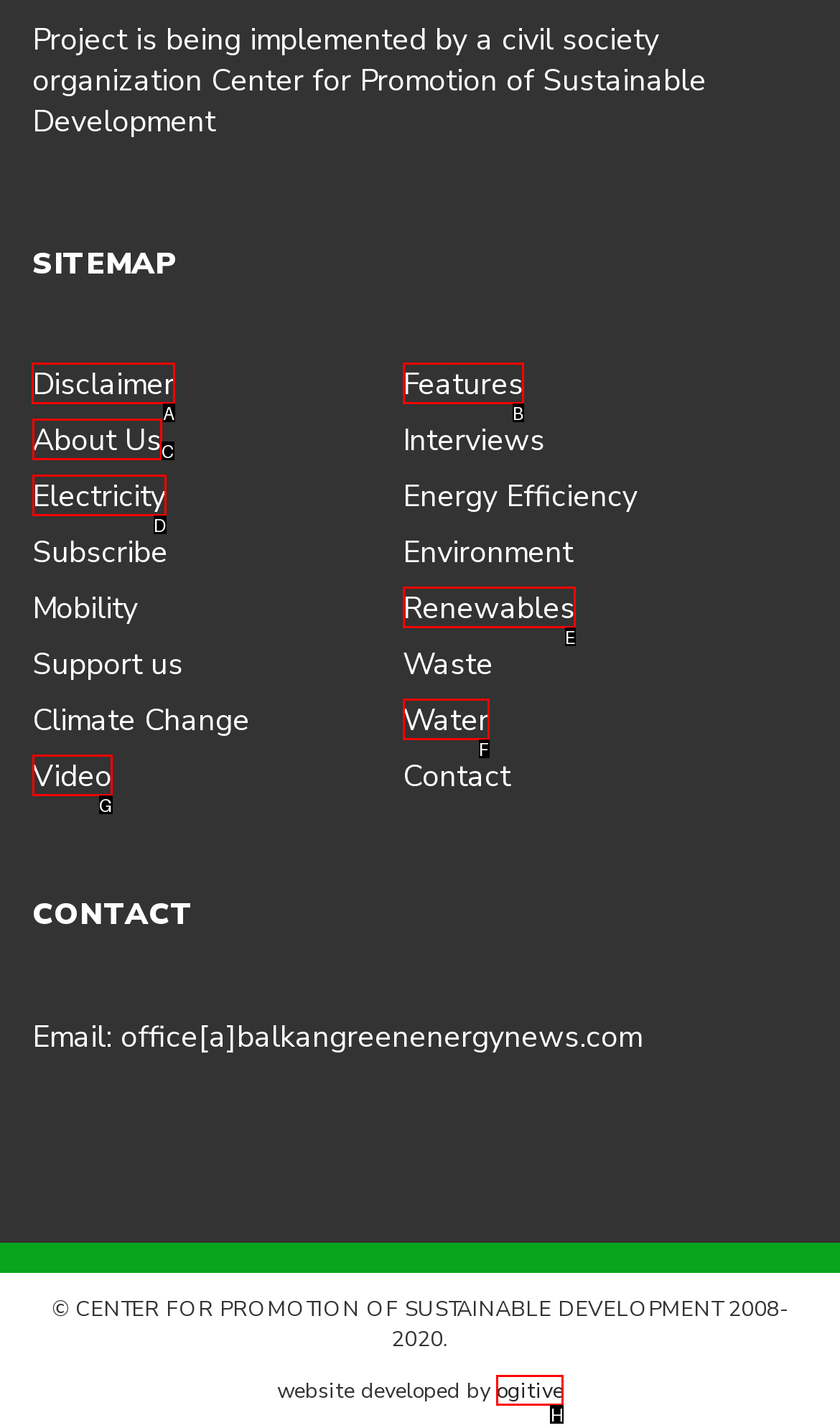Identify the letter of the UI element you need to select to accomplish the task: Click on the Disclaimer link.
Respond with the option's letter from the given choices directly.

A